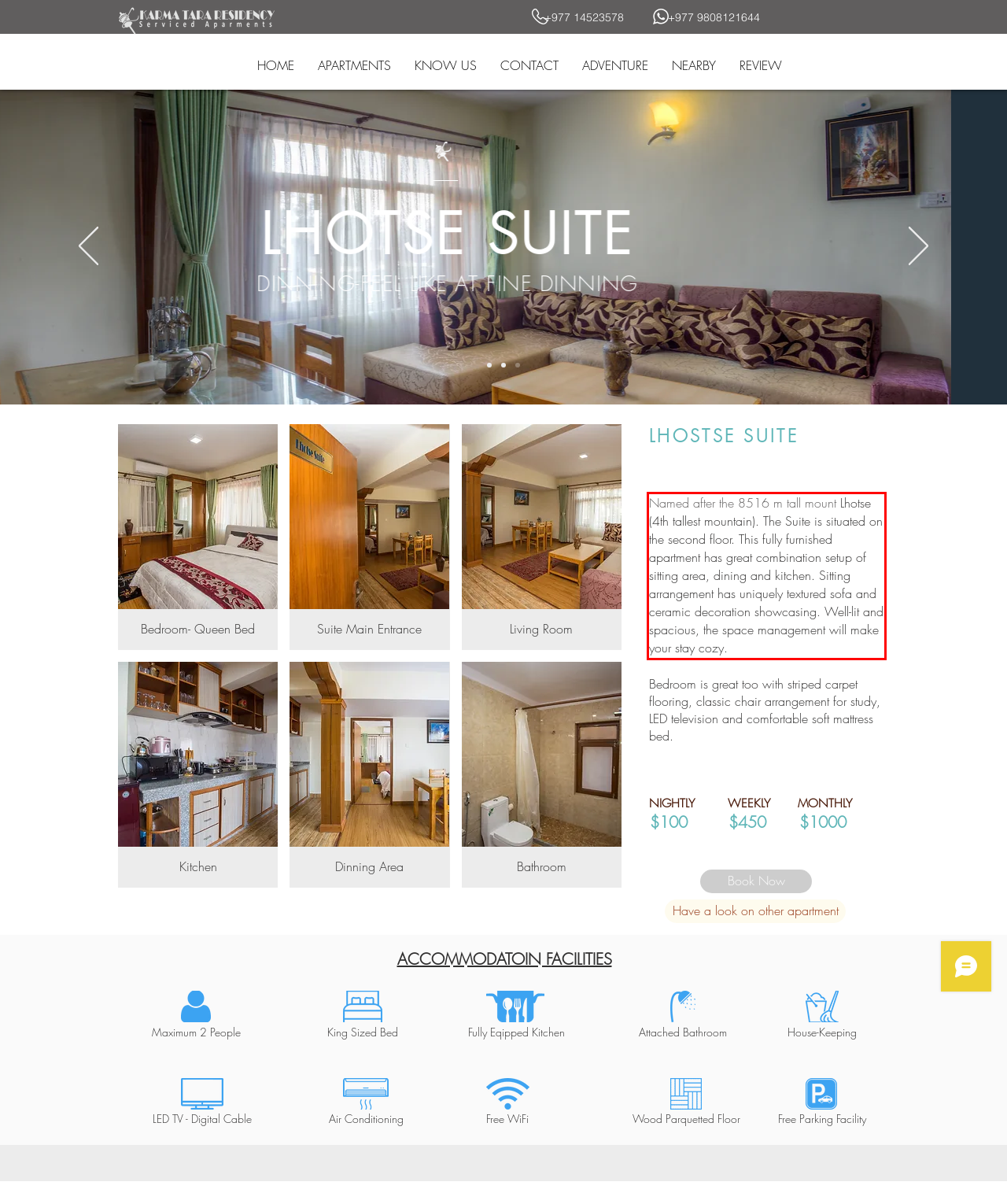Extract and provide the text found inside the red rectangle in the screenshot of the webpage.

Named after the 8516 m tall mount Lhotse (4th tallest mountain). The Suite is situated on the second floor. This fully furnished apartment has great combination setup of sitting area, dining and kitchen. Sitting arrangement has uniquely textured sofa and ceramic decoration showcasing. Well-lit and spacious, the space management will make your stay cozy.